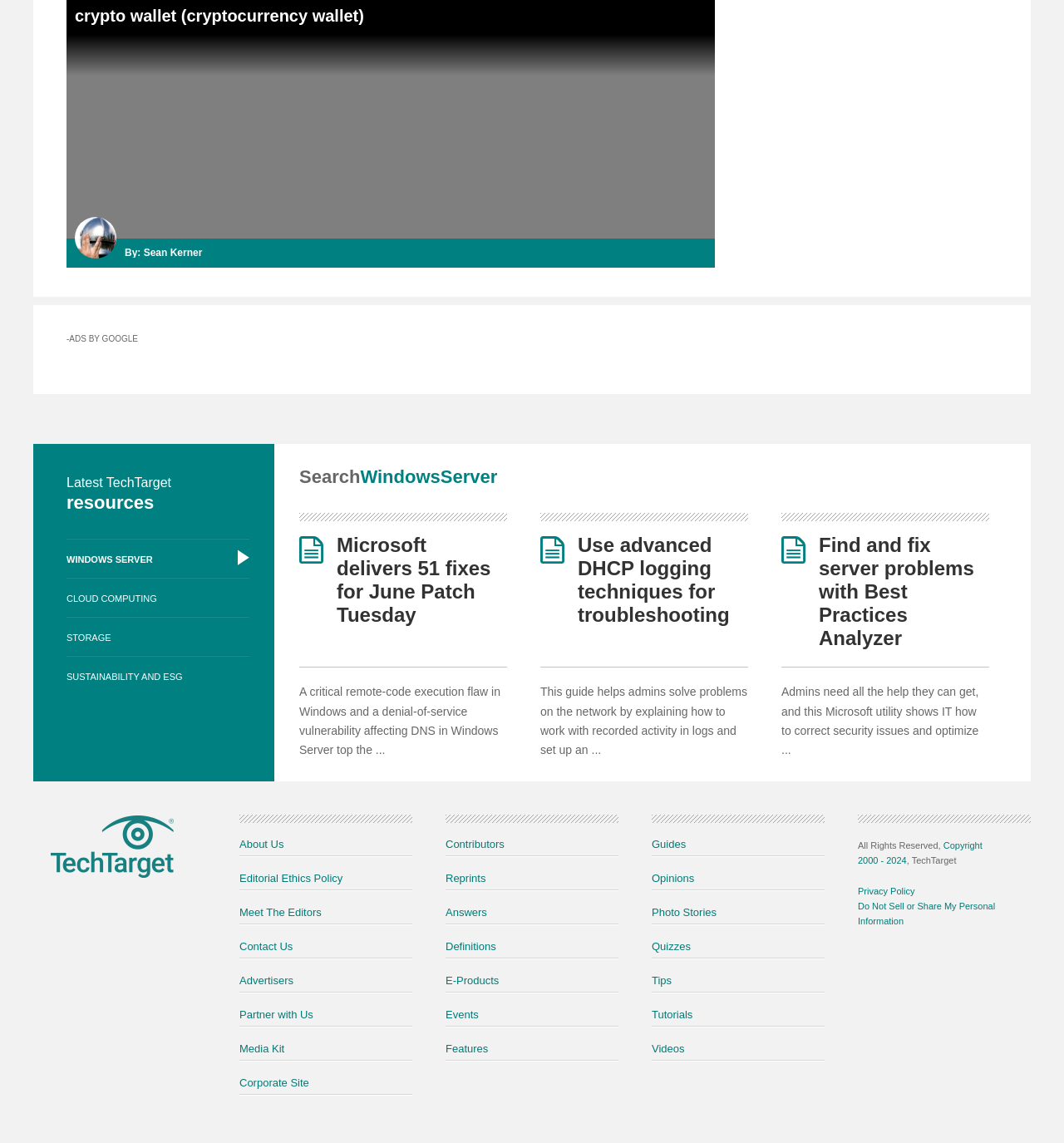Provide the bounding box coordinates of the HTML element described by the text: "Cookie Preferences".

[0.806, 0.689, 0.882, 0.697]